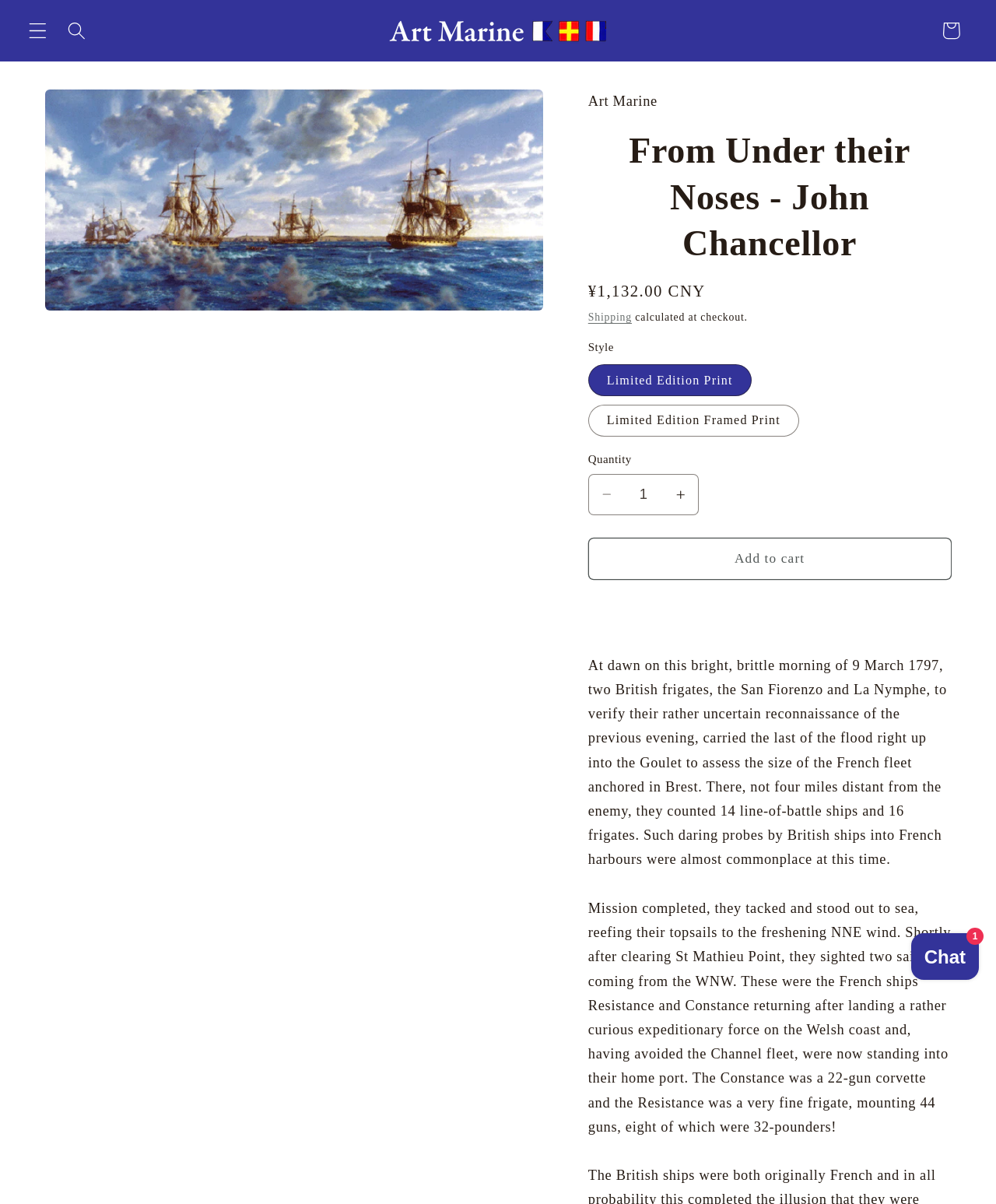Given the webpage screenshot, identify the bounding box of the UI element that matches this description: "Skip to product information".

[0.044, 0.074, 0.154, 0.109]